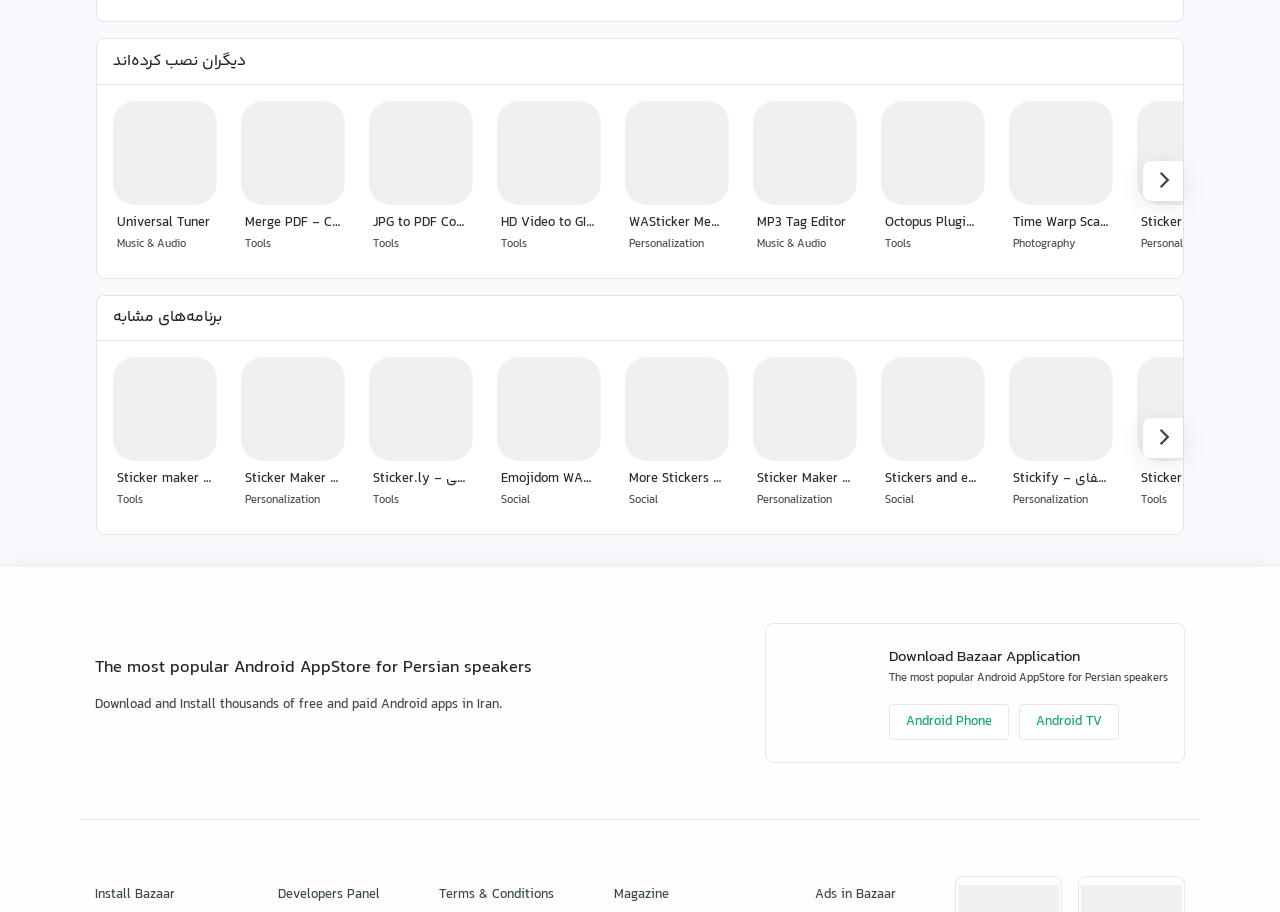Identify the bounding box coordinates for the UI element described as follows: Emojidom WAStickerApps sticker Social. Use the format (top-left x, top-left y, bottom-right x, bottom-right y) and ensure all values are floating point numbers between 0 and 1.

[0.382, 0.383, 0.476, 0.577]